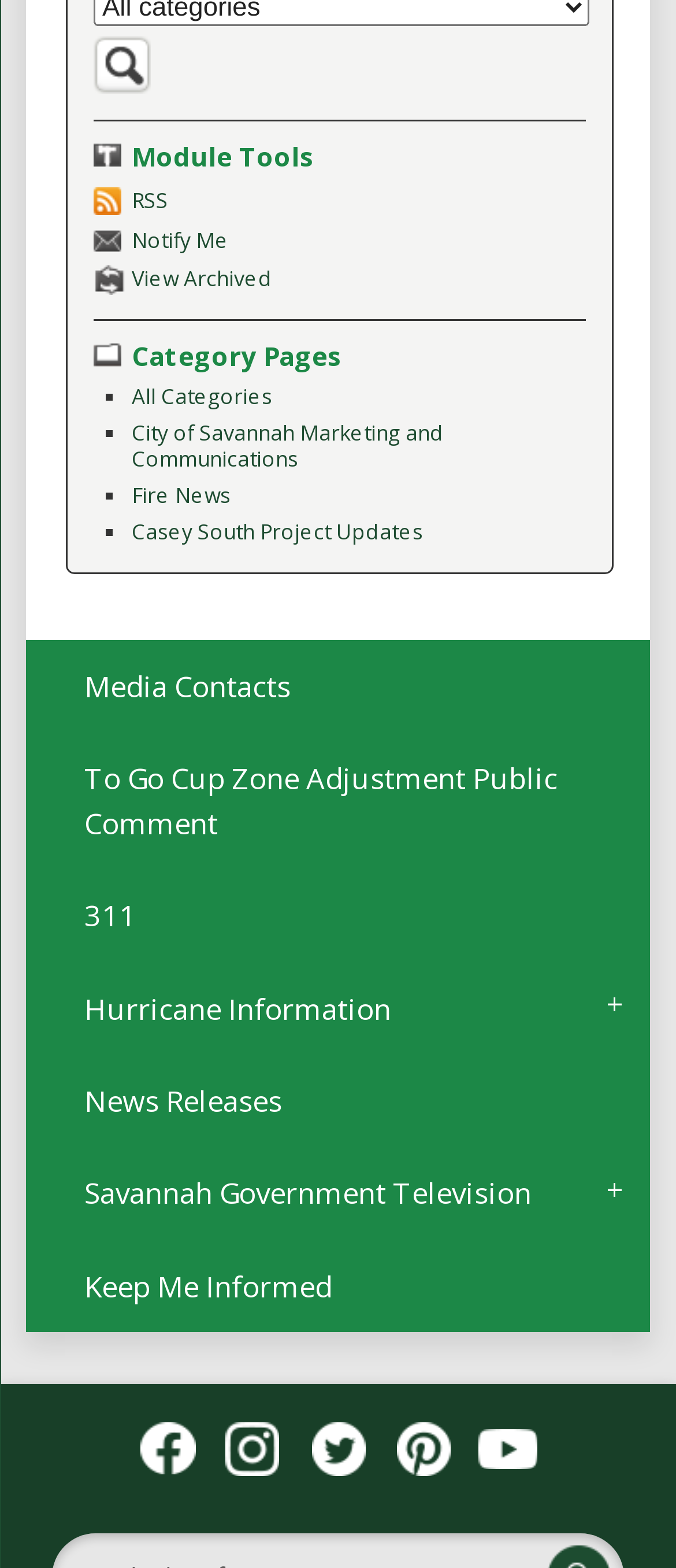Please find the bounding box coordinates of the element's region to be clicked to carry out this instruction: "Browse posts".

None